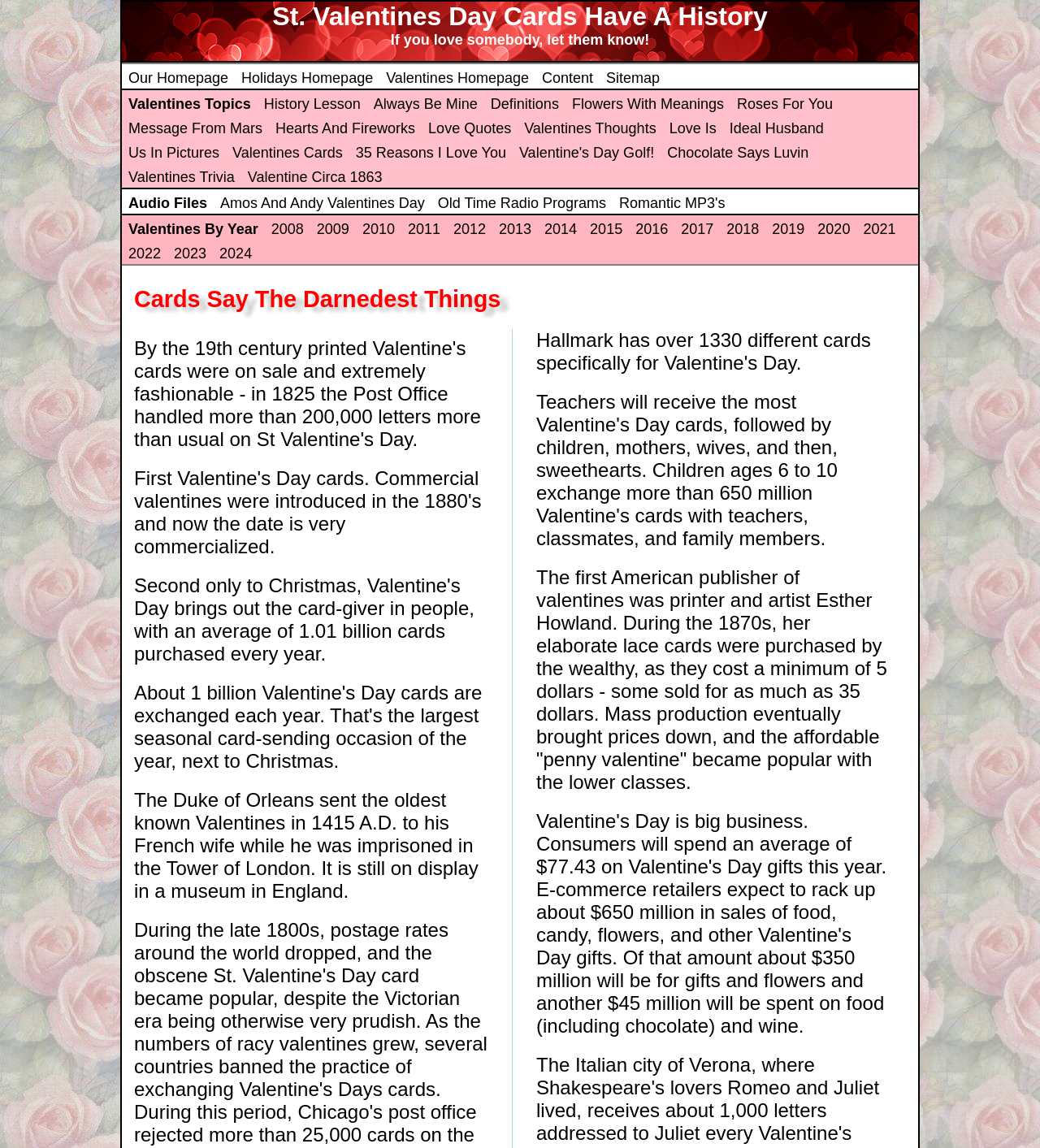Find the UI element described as: "+1833-361-5466" and predict its bounding box coordinates. Ensure the coordinates are four float numbers between 0 and 1, [left, top, right, bottom].

None